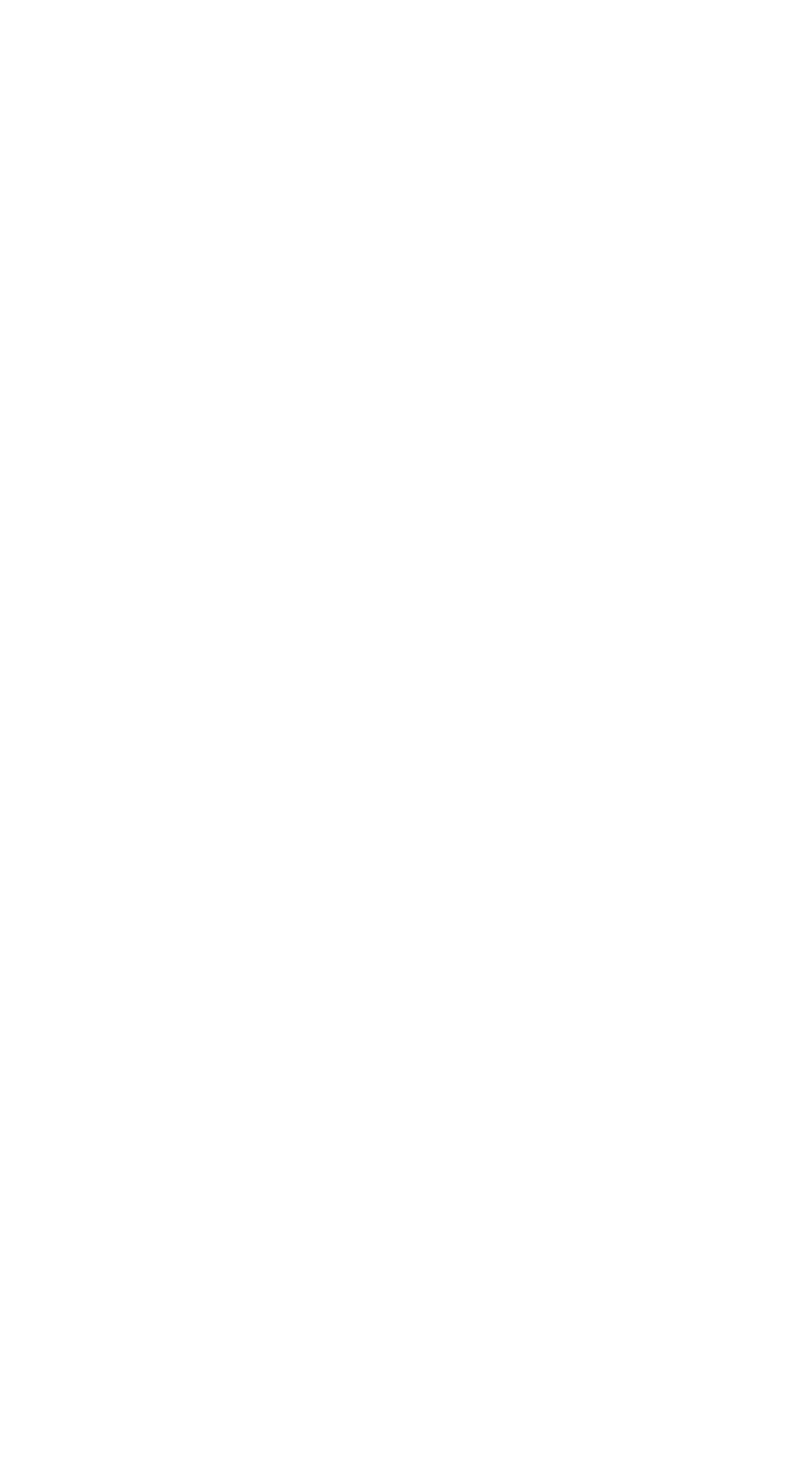Find the bounding box coordinates of the area that needs to be clicked in order to achieve the following instruction: "Search for a term". The coordinates should be specified as four float numbers between 0 and 1, i.e., [left, top, right, bottom].

[0.082, 0.061, 0.918, 0.115]